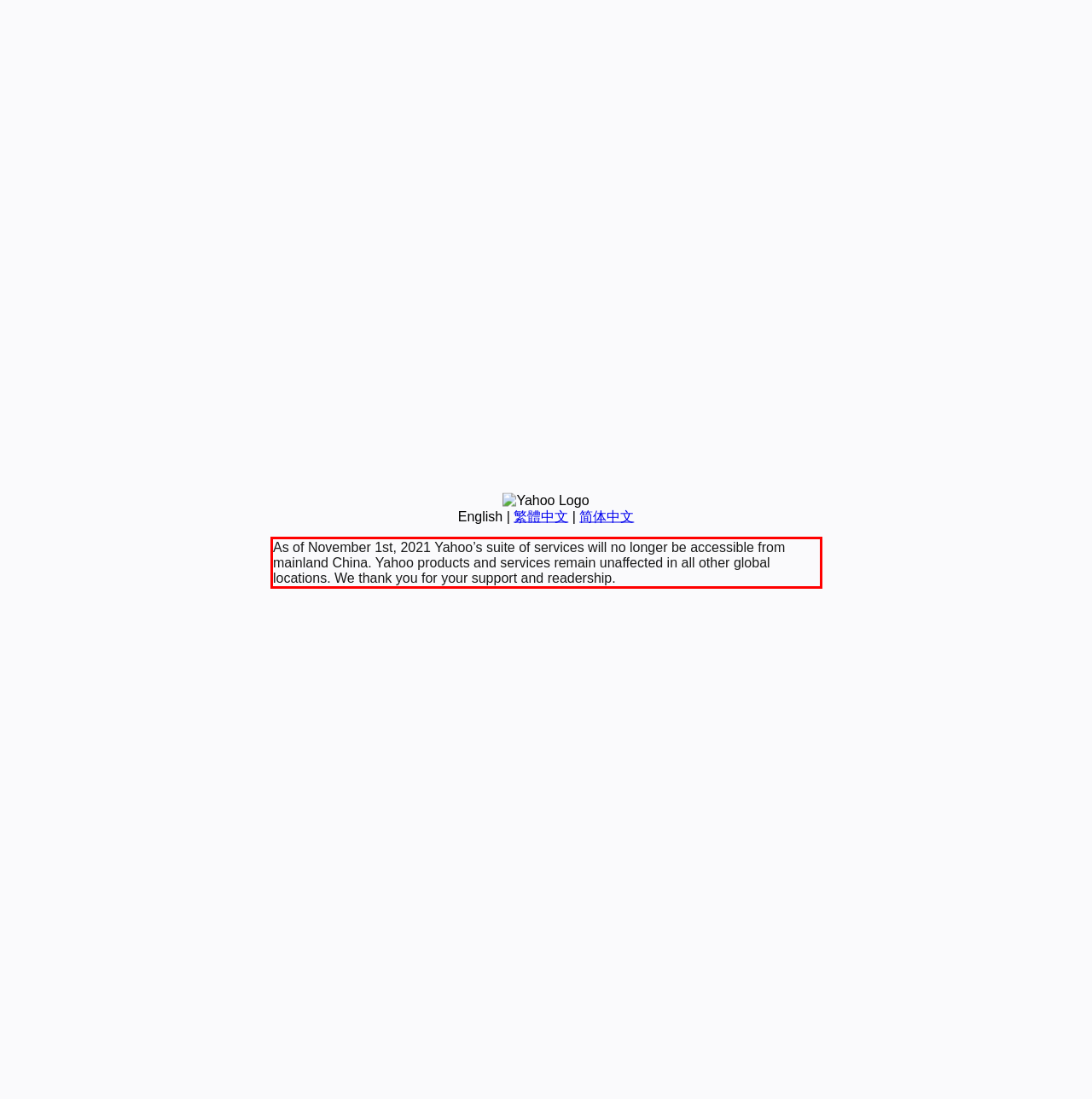In the given screenshot, locate the red bounding box and extract the text content from within it.

As of November 1st, 2021 Yahoo’s suite of services will no longer be accessible from mainland China. Yahoo products and services remain unaffected in all other global locations. We thank you for your support and readership.